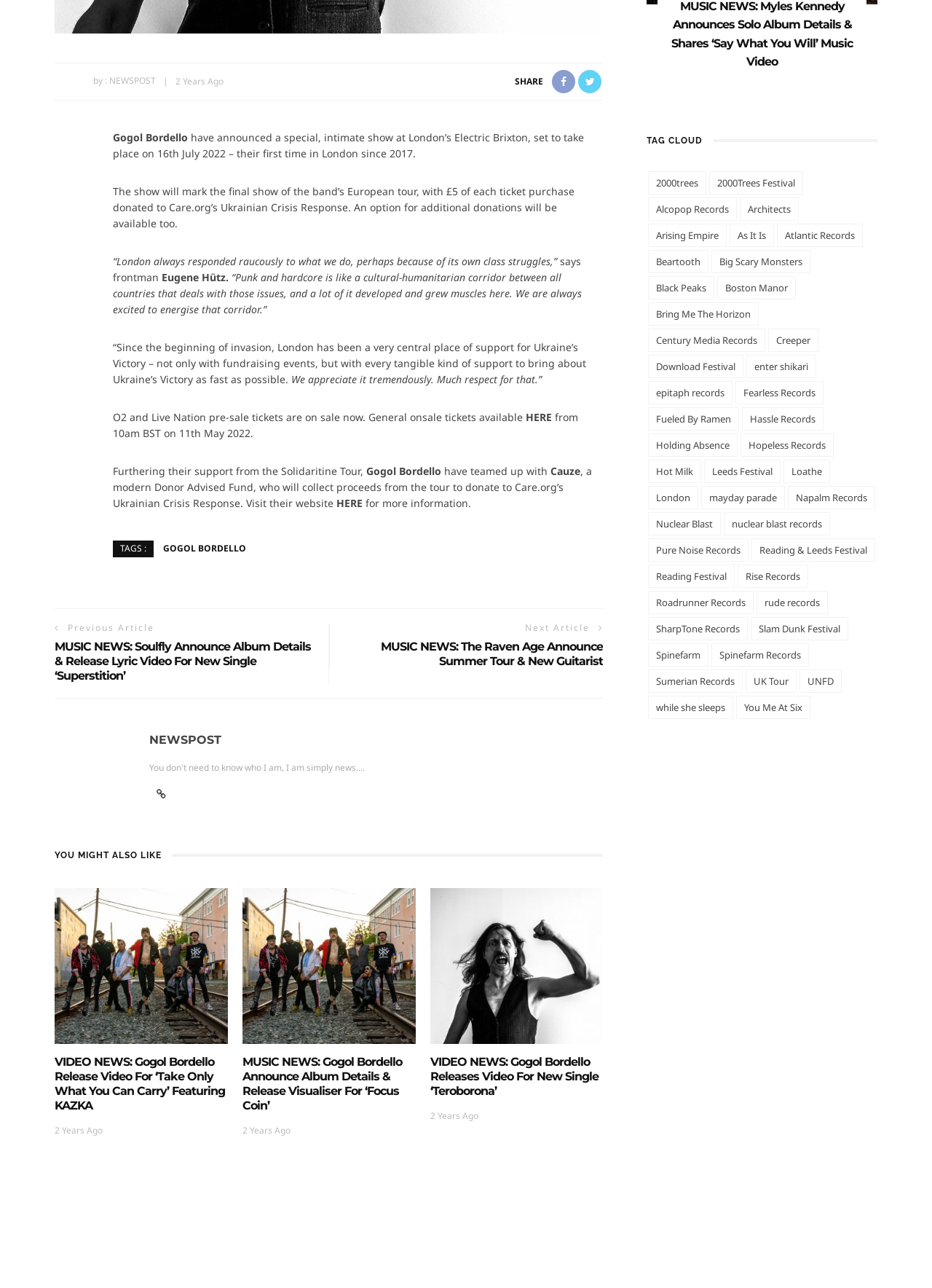Please identify the bounding box coordinates of the area I need to click to accomplish the following instruction: "Read the news about Gogol Bordello's intimate show".

[0.121, 0.102, 0.627, 0.125]